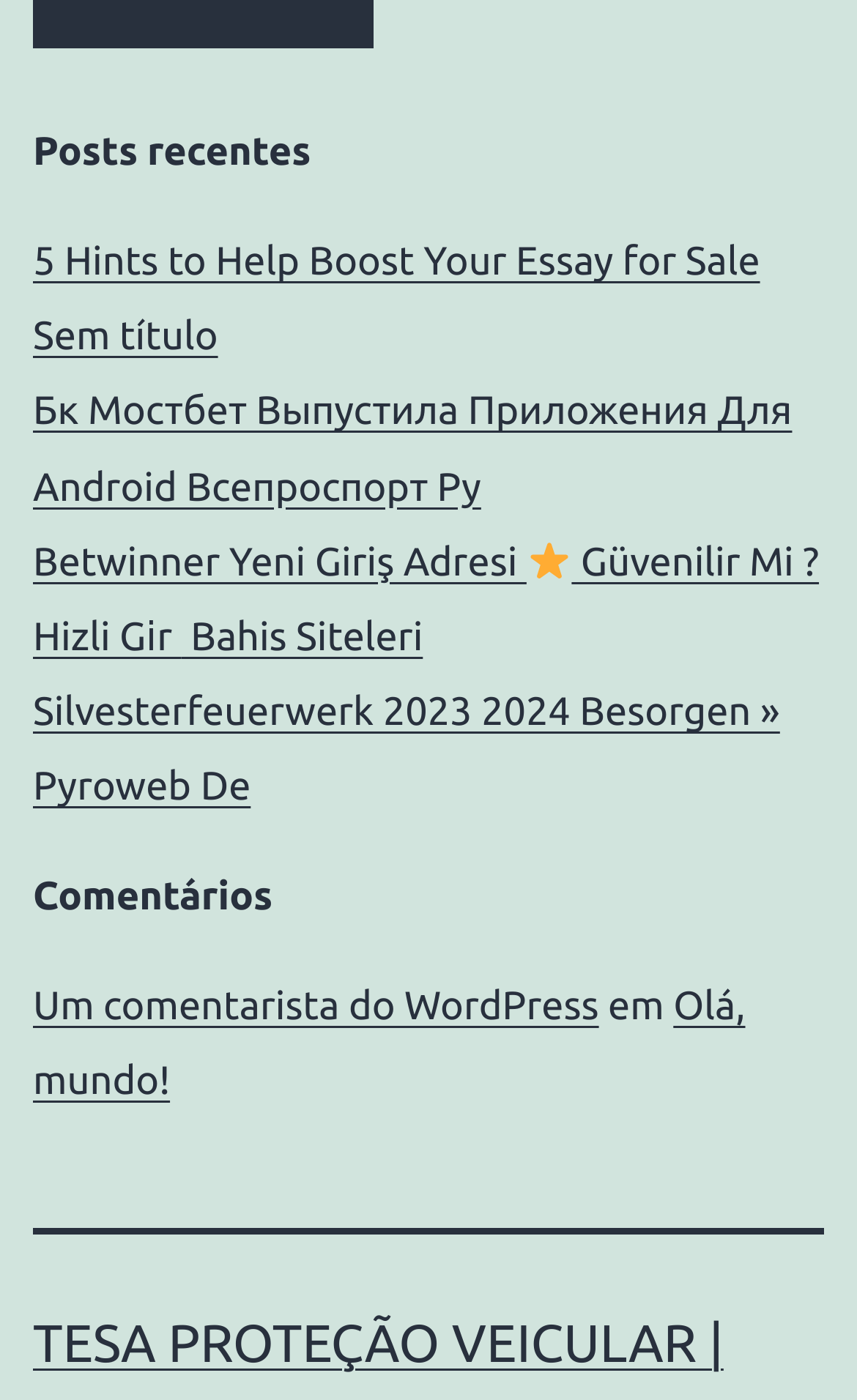Provide the bounding box coordinates of the HTML element this sentence describes: "Olá, mundo!". The bounding box coordinates consist of four float numbers between 0 and 1, i.e., [left, top, right, bottom].

[0.038, 0.702, 0.87, 0.788]